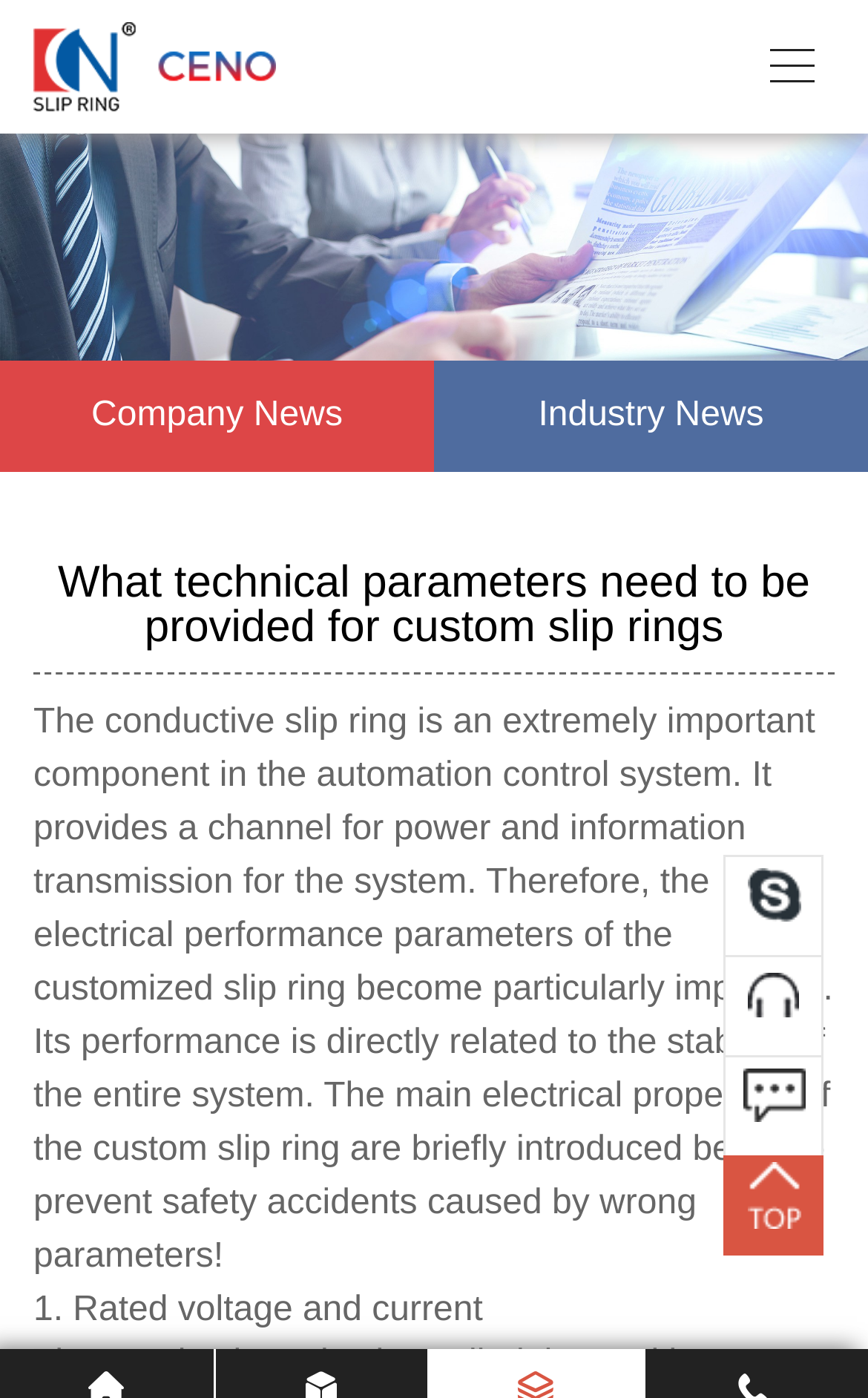Answer briefly with one word or phrase:
How many links are available for contacting the company?

4